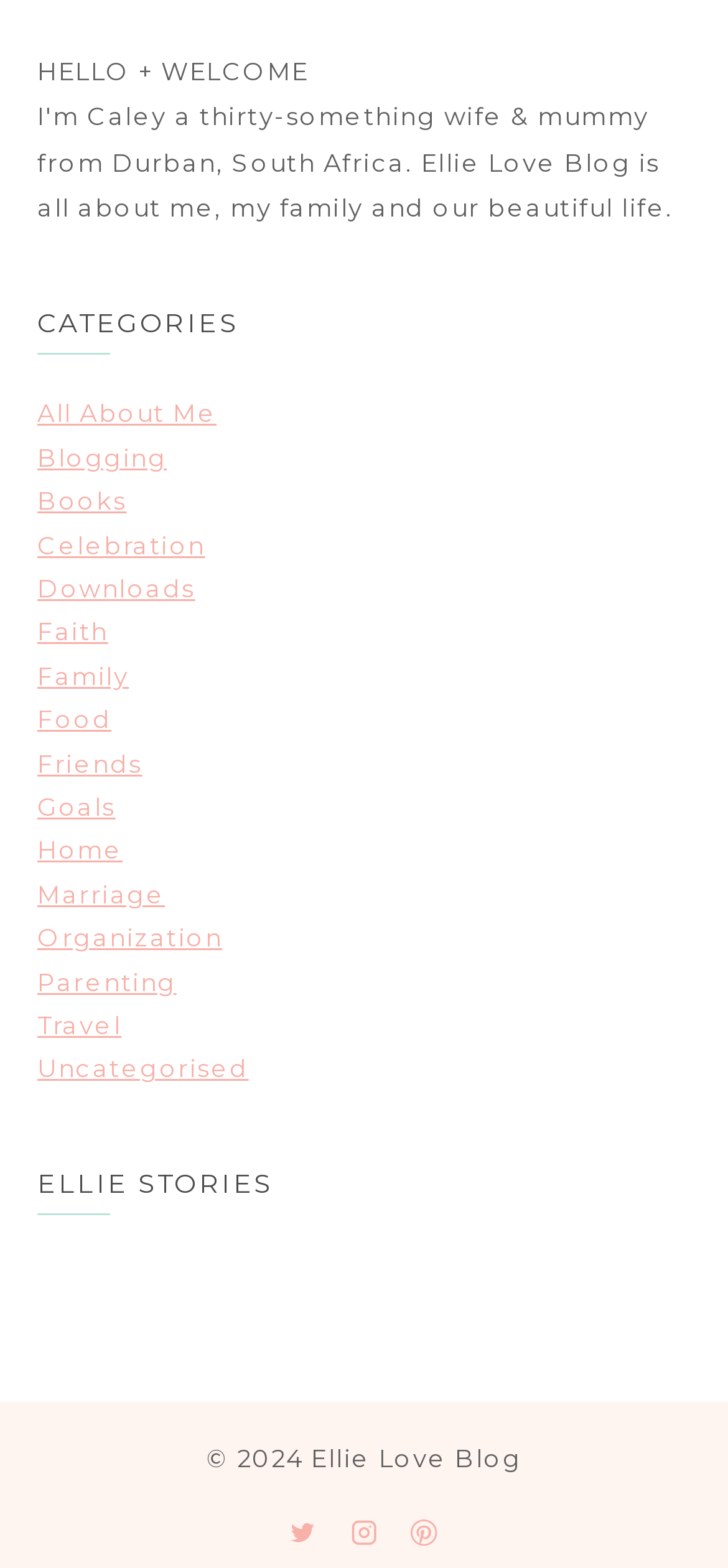Please analyze the image and give a detailed answer to the question:
How many social media links are there?

I counted the number of links at the bottom of the page, and there are three social media links: Twitter, Instagram, and Pinterest.